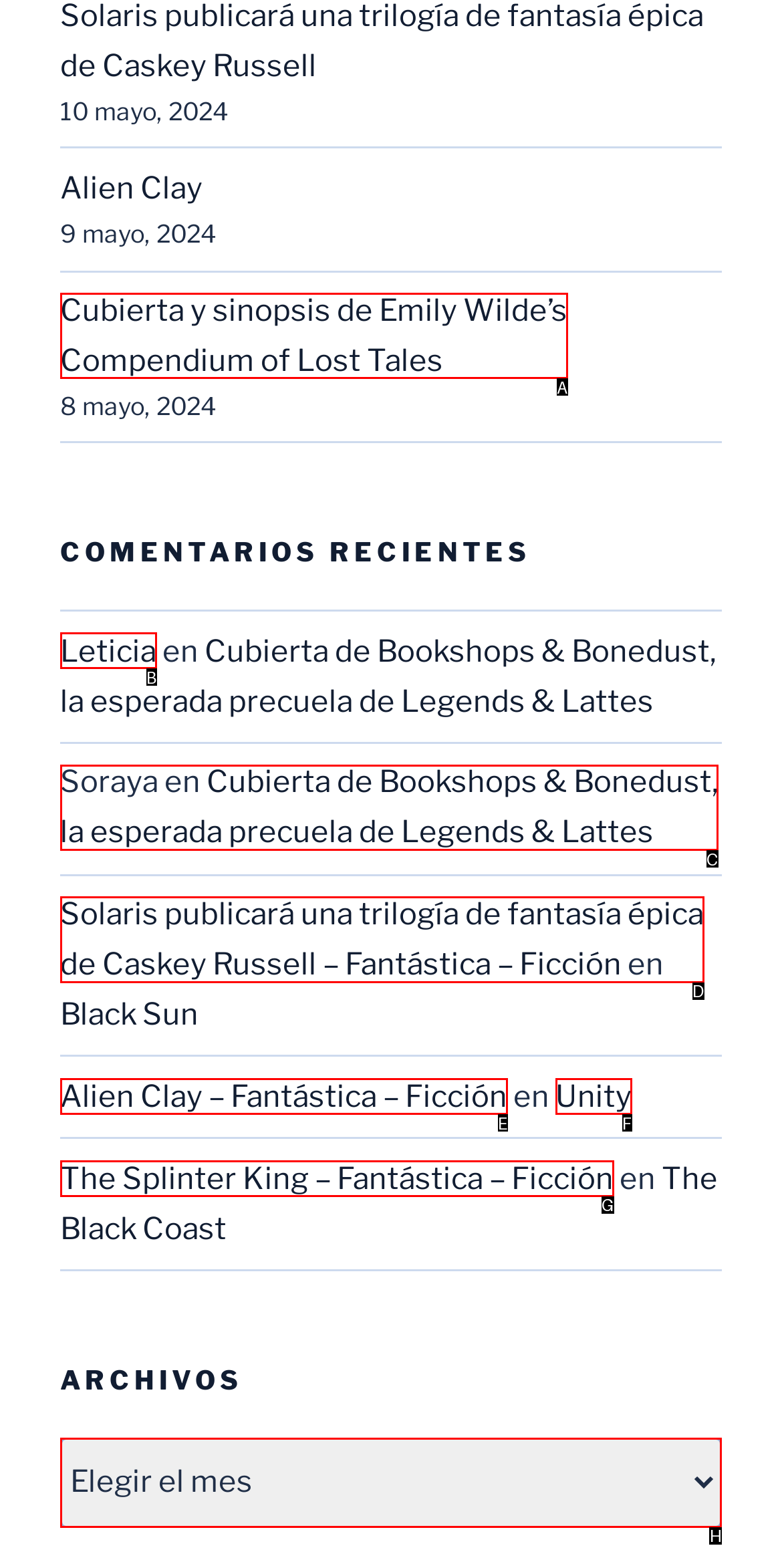Identify the correct UI element to click on to achieve the following task: Select 'Archivos' from the dropdown Respond with the corresponding letter from the given choices.

H